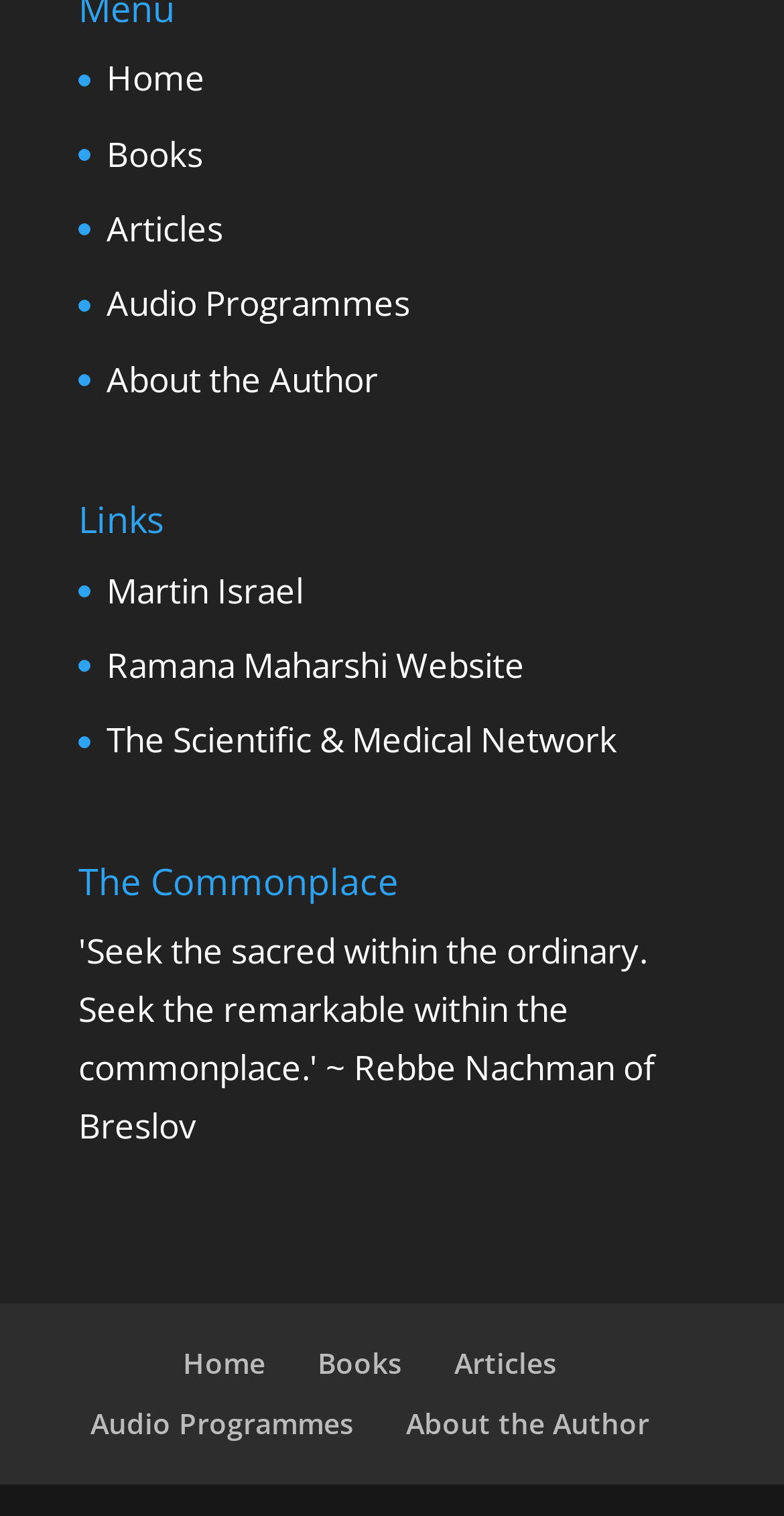Answer the question briefly using a single word or phrase: 
How many sections are there on this webpage?

2